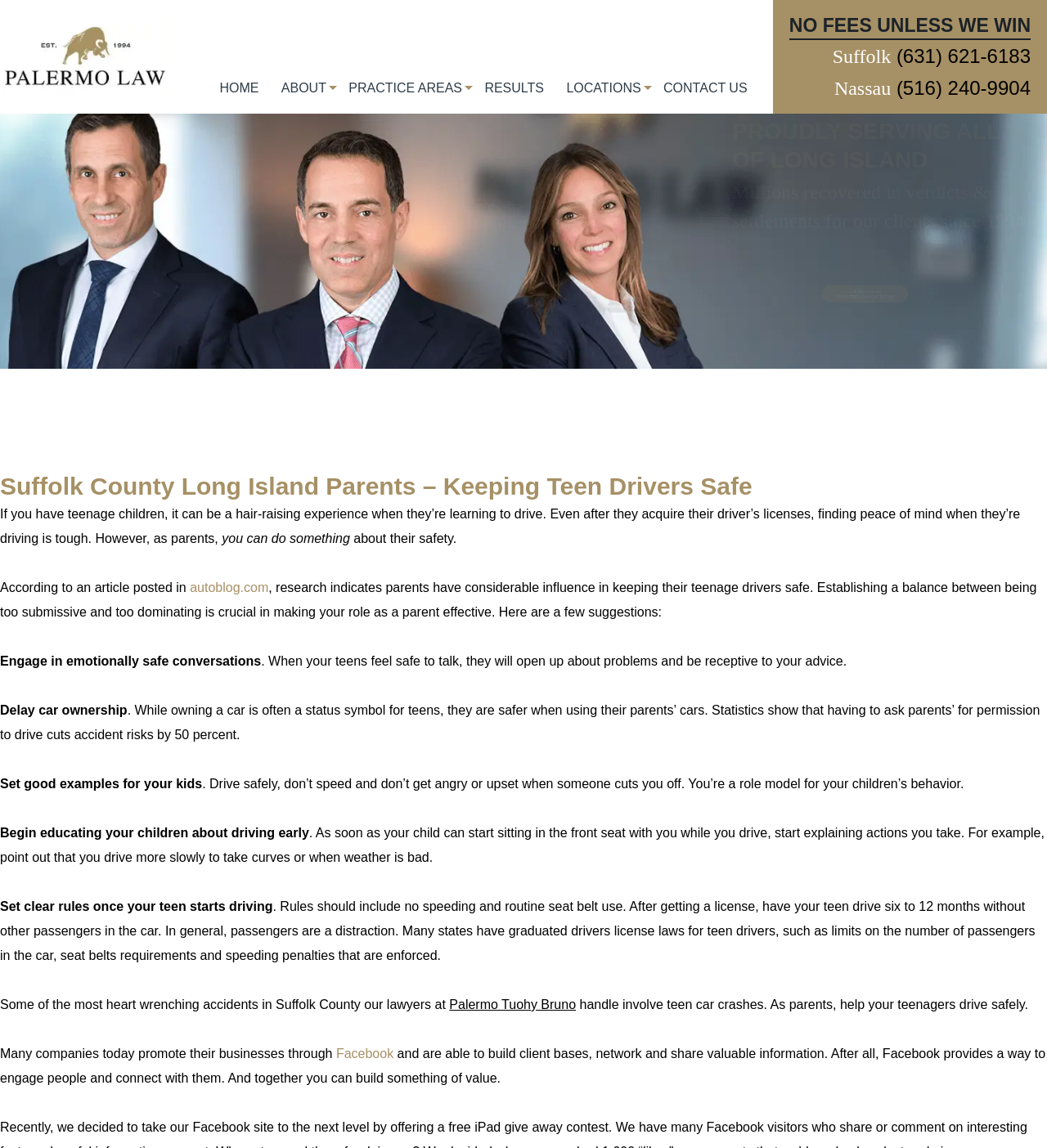Please identify the bounding box coordinates of the clickable area that will allow you to execute the instruction: "Click the (631) 621-6183 phone number".

[0.856, 0.039, 0.984, 0.058]